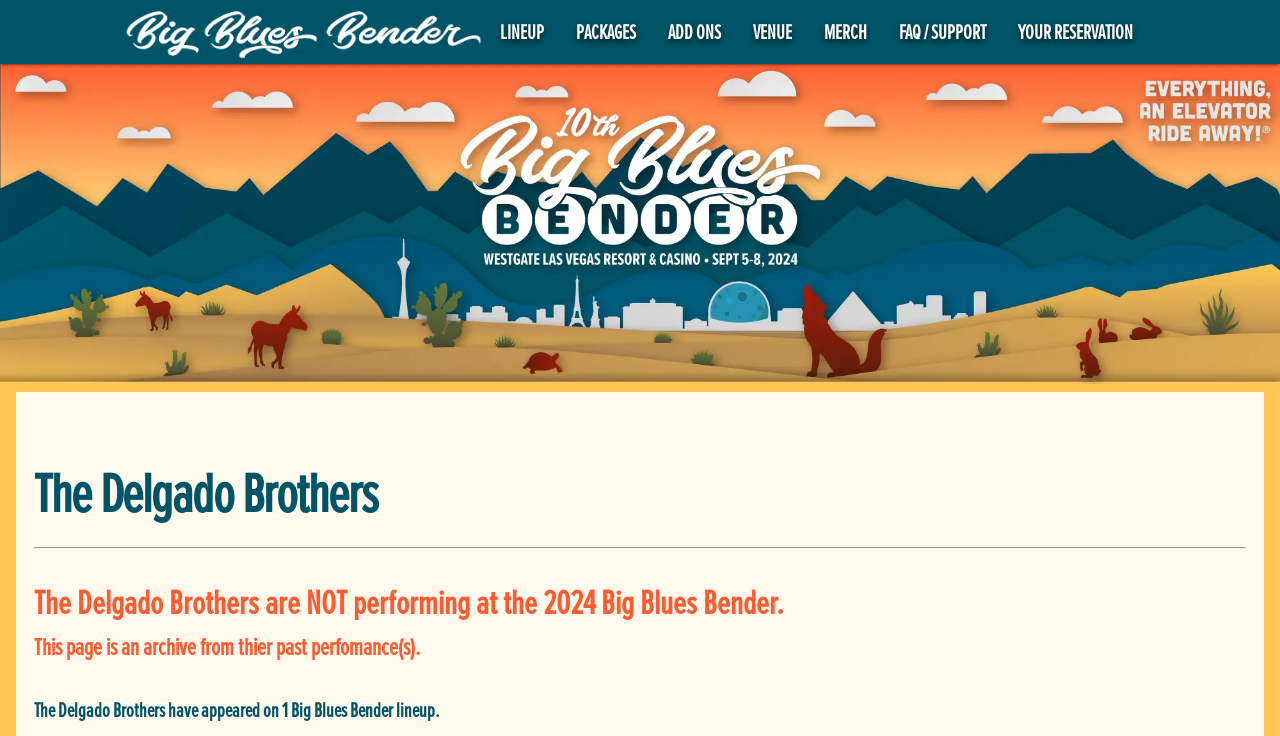What type of performance is being referred to?
Carefully analyze the image and provide a detailed answer to the question.

I determined the answer by analyzing the context of the webpage, which mentions 'Big Blues Bender' and 'The Delgado Brothers' performance. This suggests that the event is related to blues music, and therefore, the type of performance being referred to is blues.